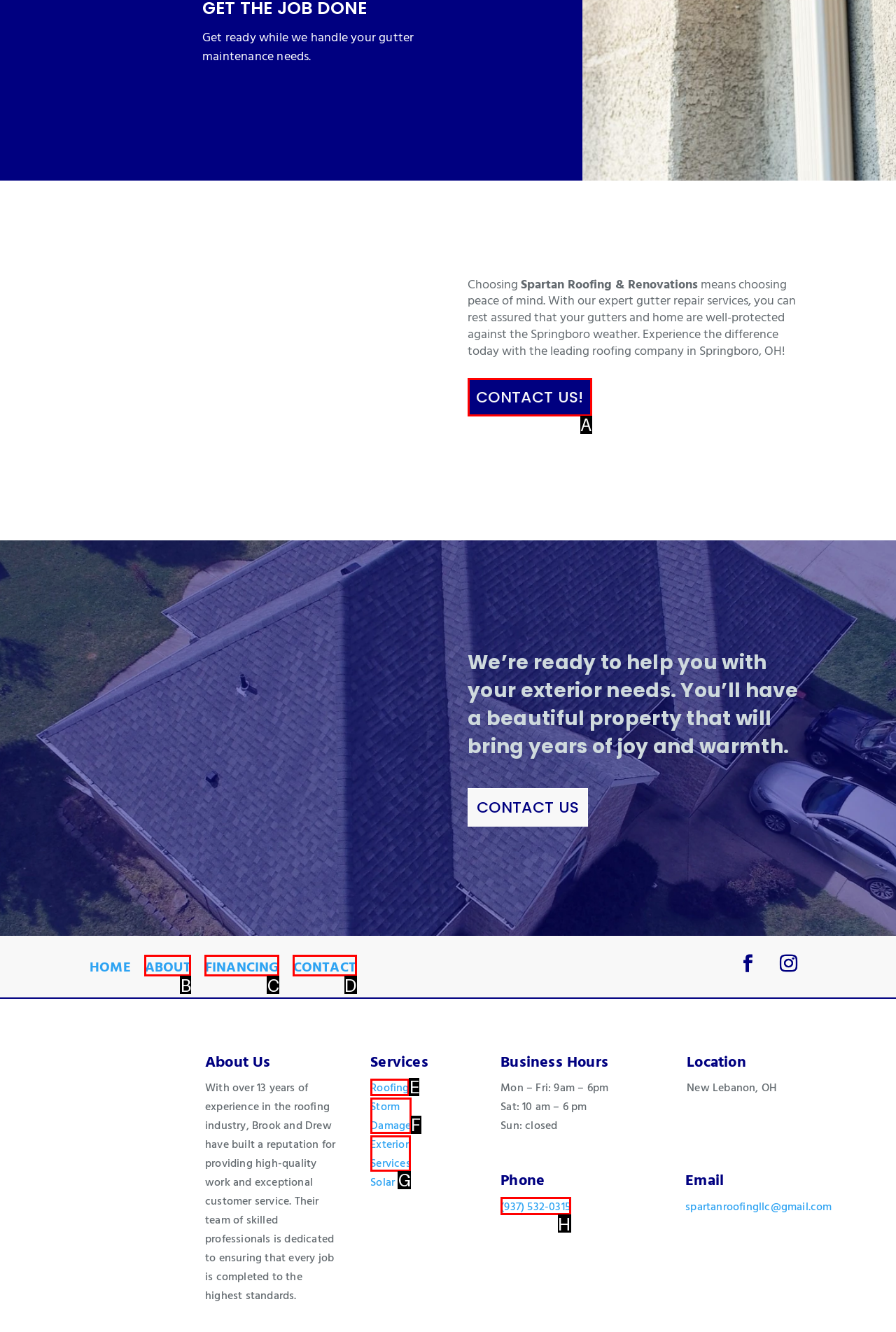Figure out which option to click to perform the following task: Click the 'Phone' number link
Provide the letter of the correct option in your response.

H